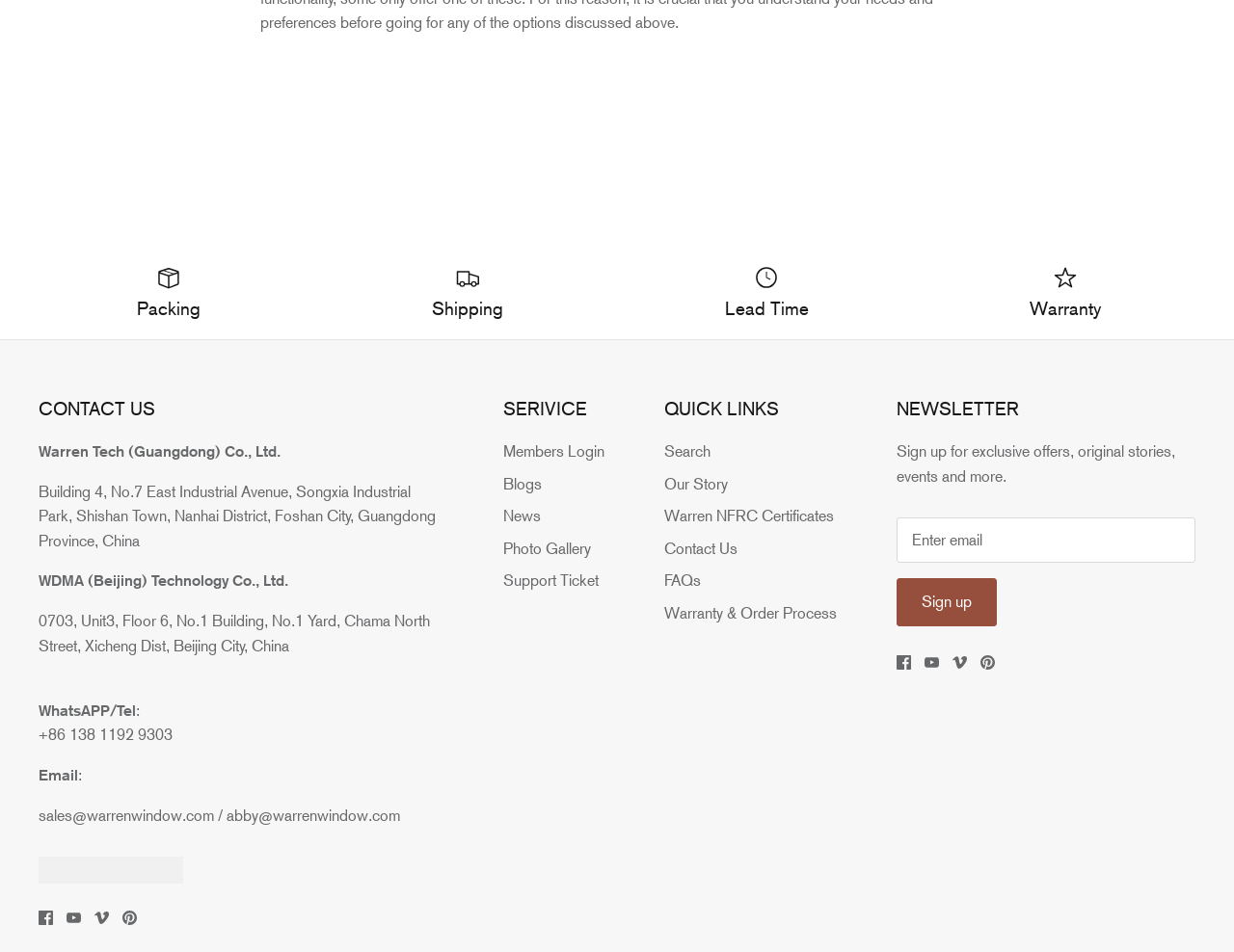Using the provided element description: "Lead Time", determine the bounding box coordinates of the corresponding UI element in the screenshot.

[0.508, 0.277, 0.734, 0.336]